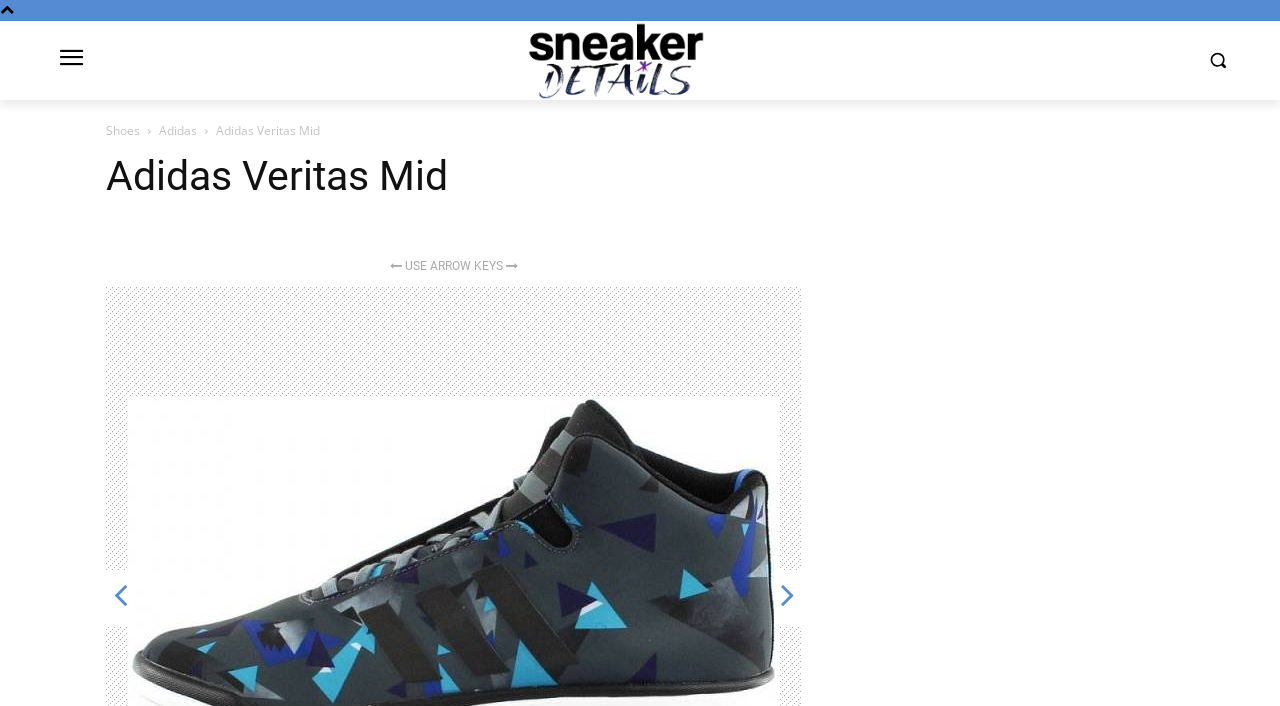Provide the text content of the webpage's main heading.

Adidas Veritas Mid